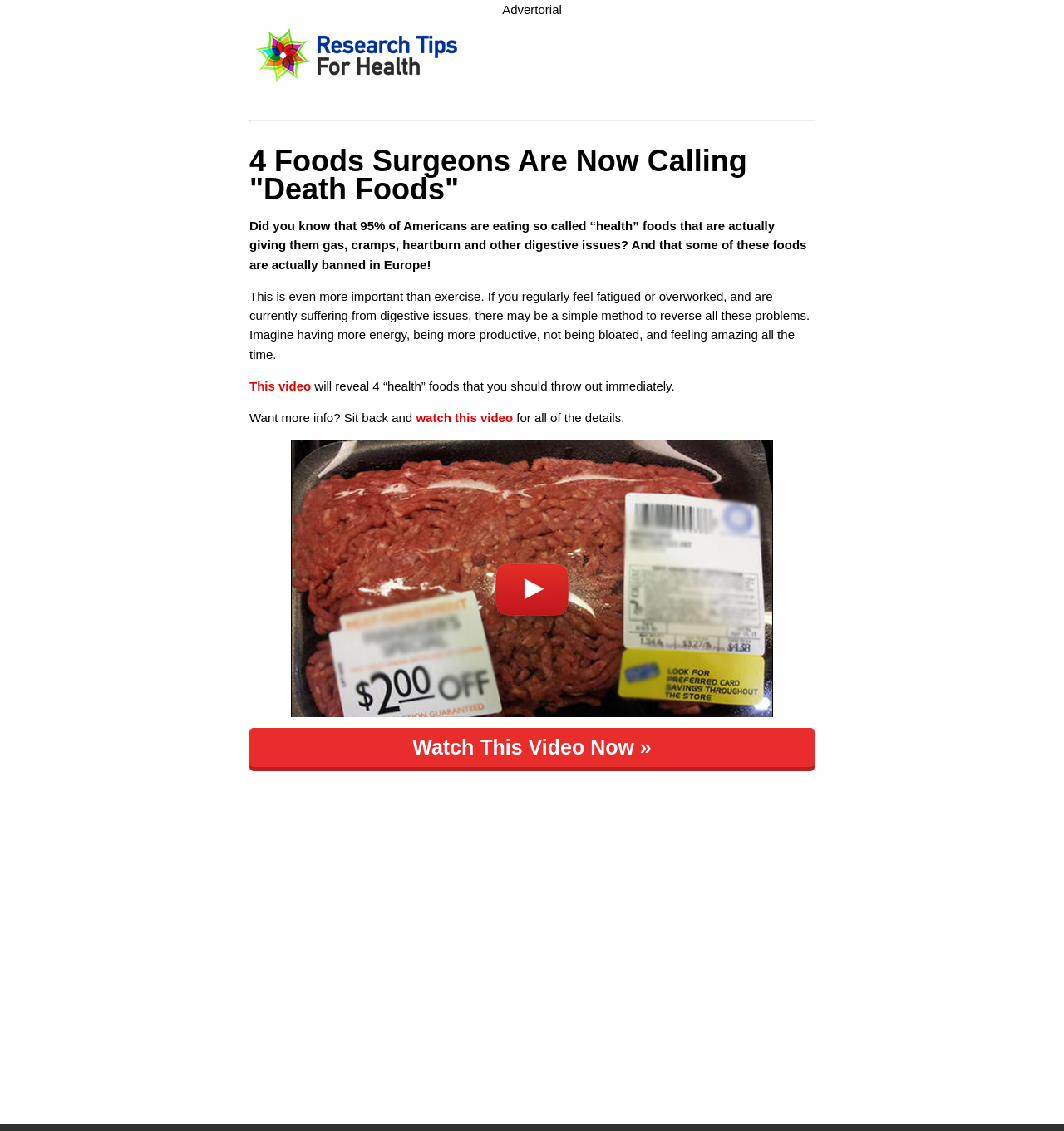Summarize the webpage in an elaborate manner.

The webpage is an advertorial that discusses the negative effects of certain "health" foods on digestive health. At the top, there is a heading that reads "4 Foods Surgeons Are Now Calling "Death Foods"". Below this heading, there is a paragraph of text that explains how many Americans are eating foods that are causing digestive issues, and that some of these foods are even banned in Europe. 

Further down, there is another paragraph of text that highlights the importance of addressing digestive issues and promises a simple method to reverse these problems. This text is followed by a link to a video that will reveal four "health" foods that should be avoided. 

To the right of this link, there is a continuation of the text, encouraging the reader to watch the video for more information. Below this, there is a large image that takes up most of the width of the page. 

At the very bottom, there is a prominent call-to-action link that reads "Watch This Video Now »", encouraging the reader to take action.